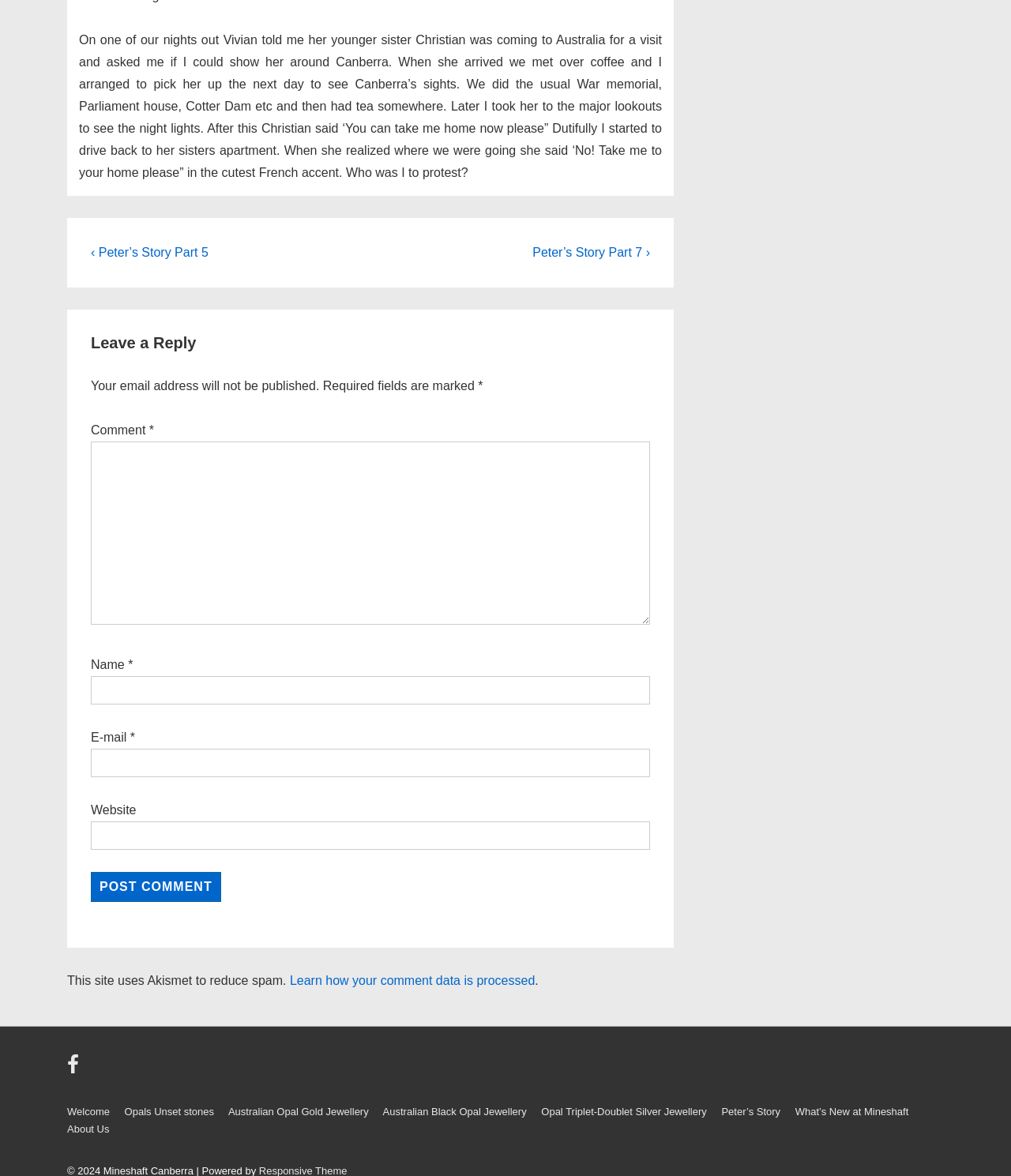Please identify the bounding box coordinates of the area that needs to be clicked to fulfill the following instruction: "Enter a comment in the text box."

[0.09, 0.375, 0.643, 0.531]